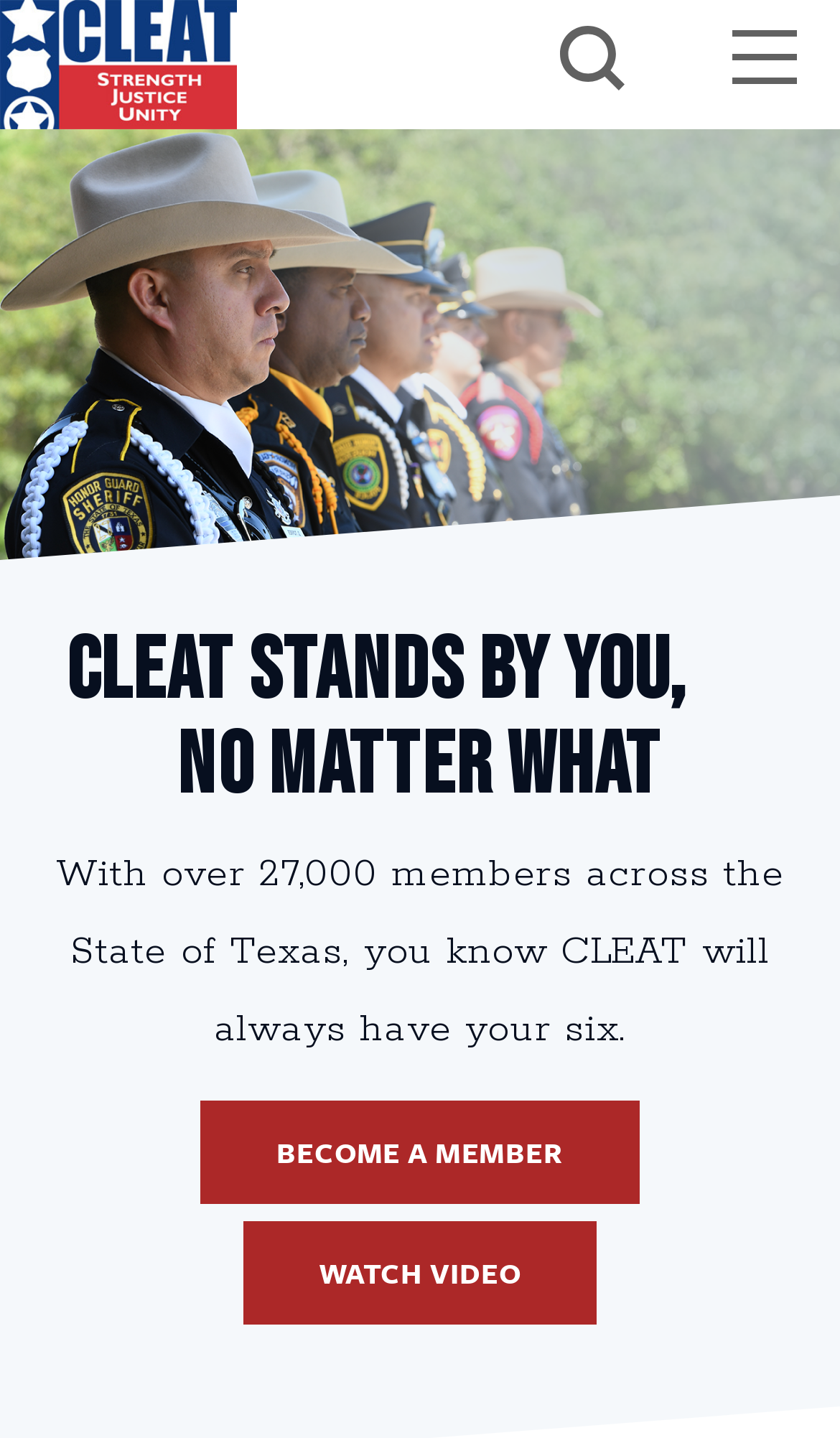Using the webpage screenshot, locate the HTML element that fits the following description and provide its bounding box: "Become a member".

[0.239, 0.765, 0.76, 0.838]